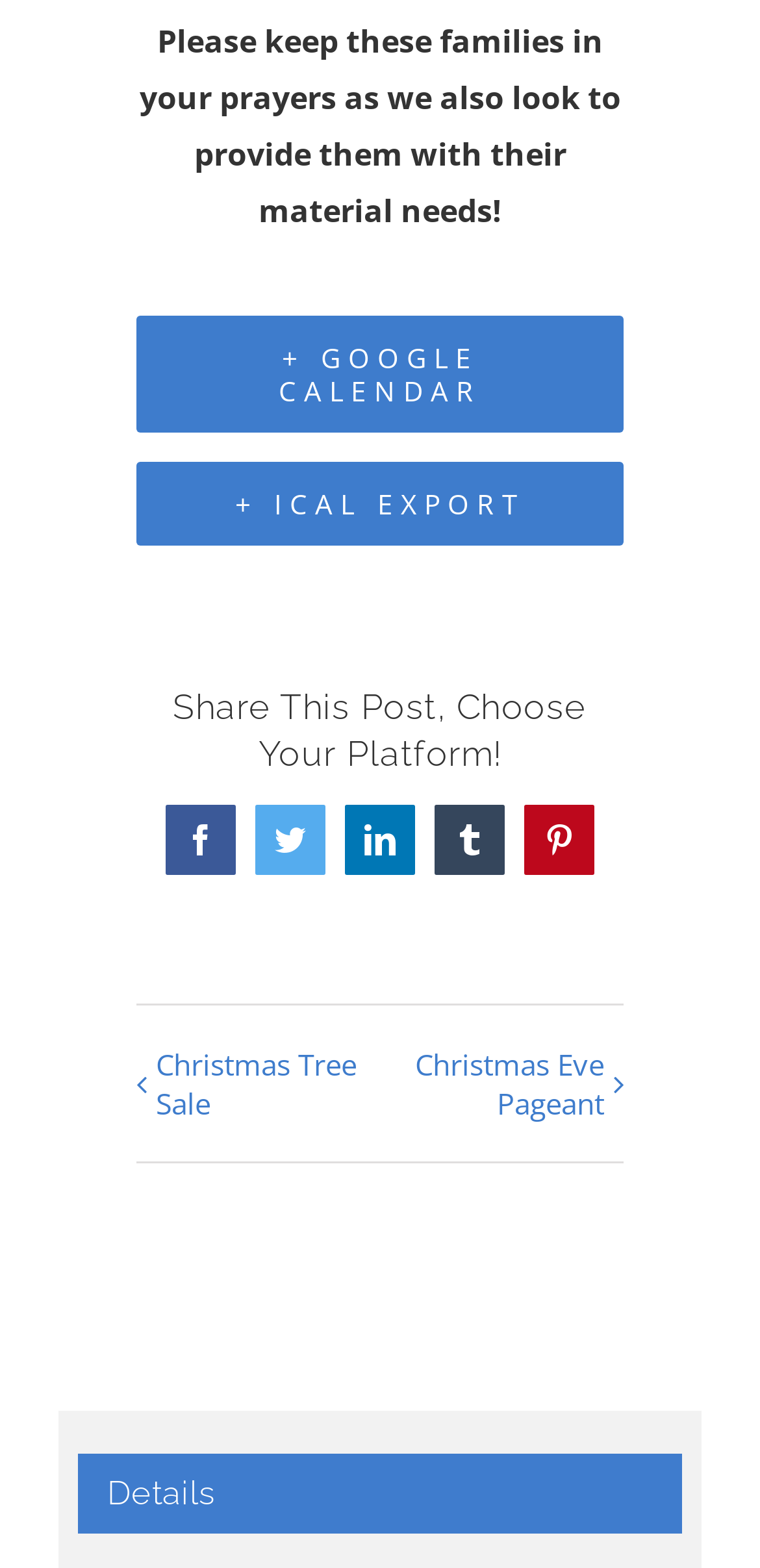Show the bounding box coordinates of the element that should be clicked to complete the task: "View Christmas Eve Pageant details".

[0.102, 0.927, 0.898, 0.978]